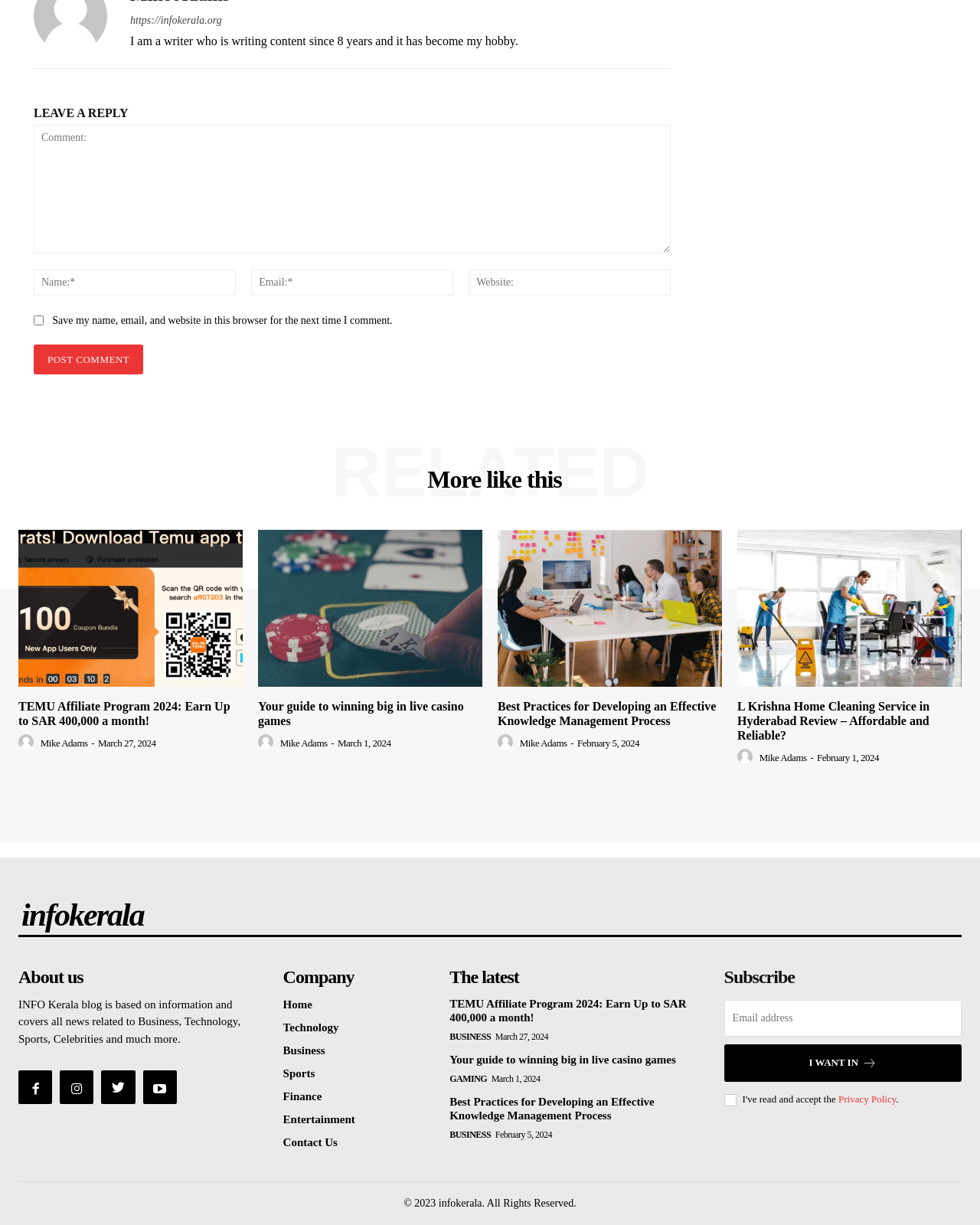Locate the bounding box coordinates of the clickable element to fulfill the following instruction: "Post a comment". Provide the coordinates as four float numbers between 0 and 1 in the format [left, top, right, bottom].

[0.034, 0.281, 0.146, 0.305]